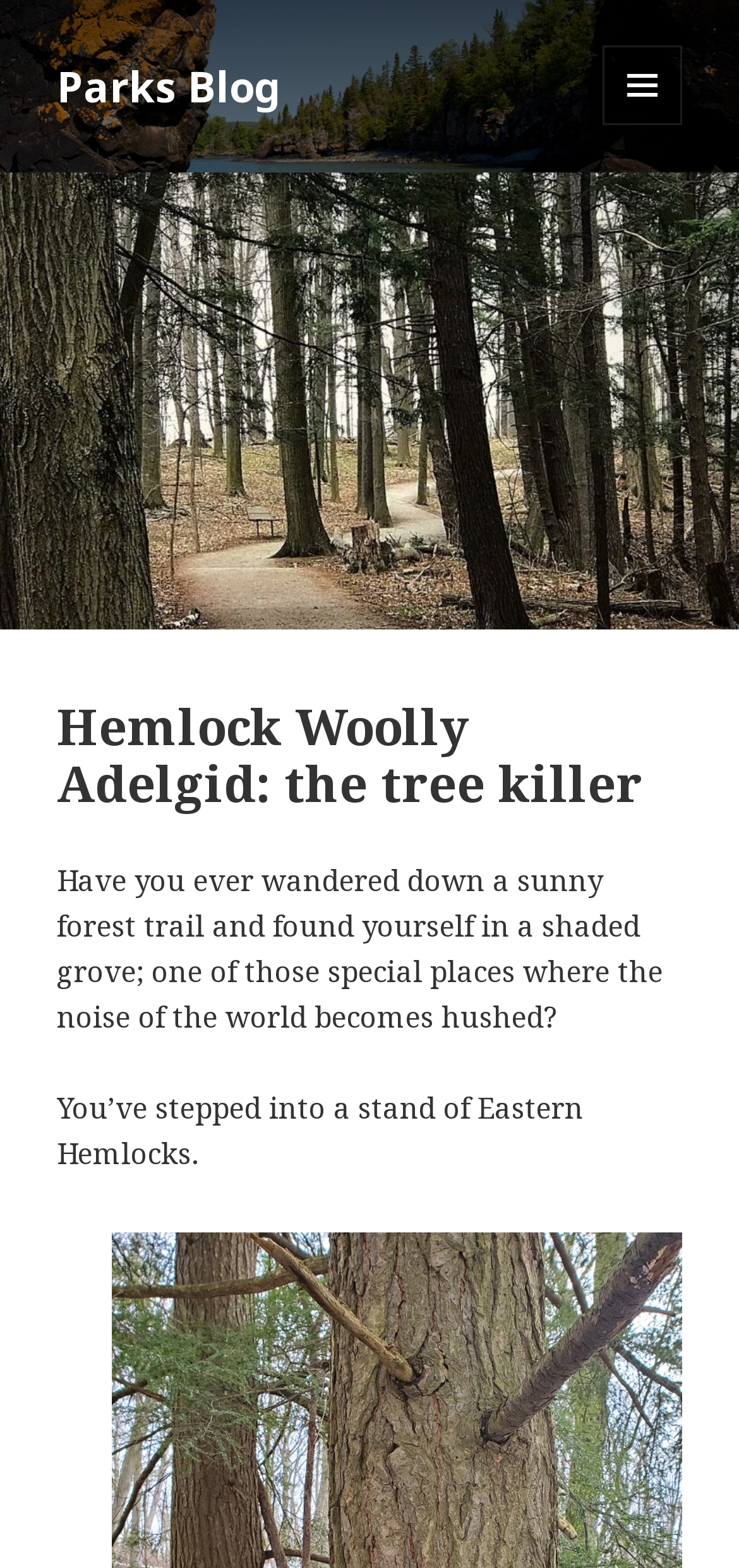Identify and provide the bounding box coordinates of the UI element described: "Dragon Diaries". The coordinates should be formatted as [left, top, right, bottom], with each number being a float between 0 and 1.

None